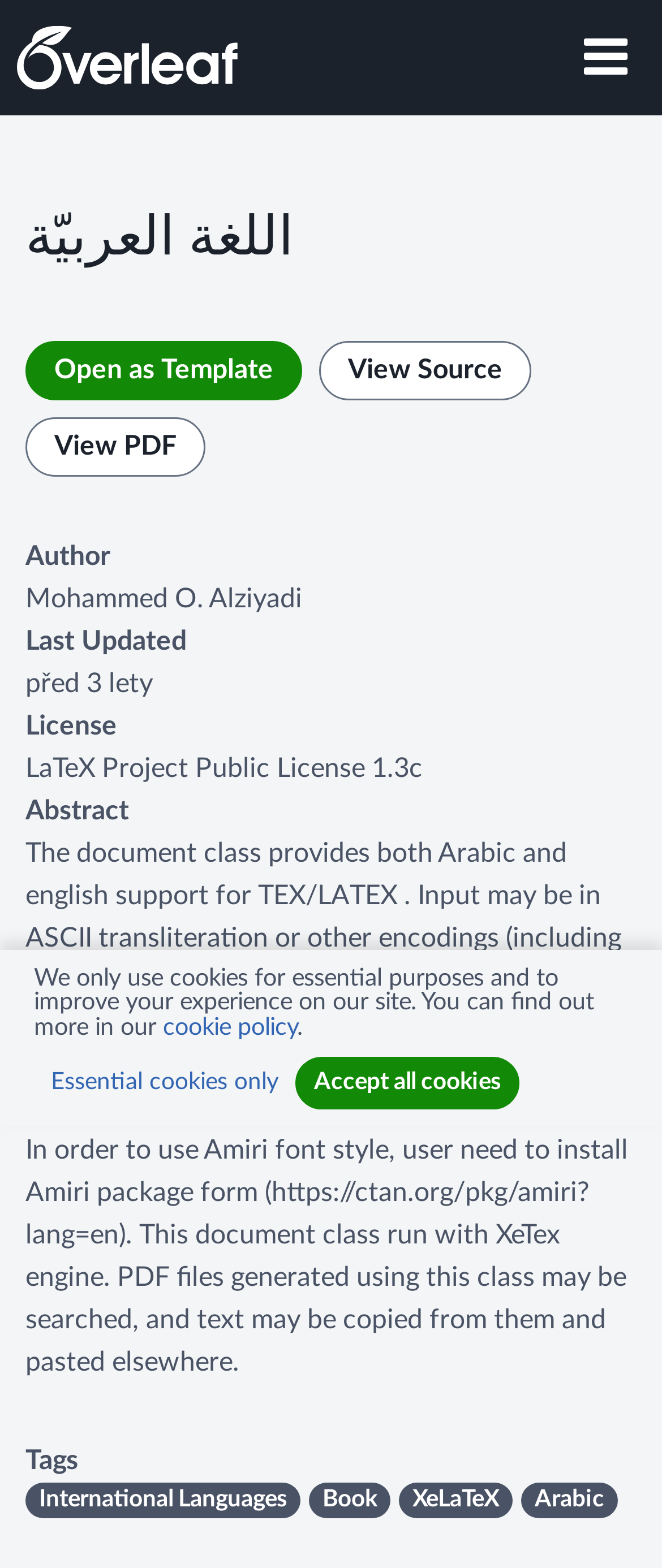Please identify the bounding box coordinates of the clickable area that will allow you to execute the instruction: "Toggle Pro navigation".

[0.856, 0.016, 0.974, 0.056]